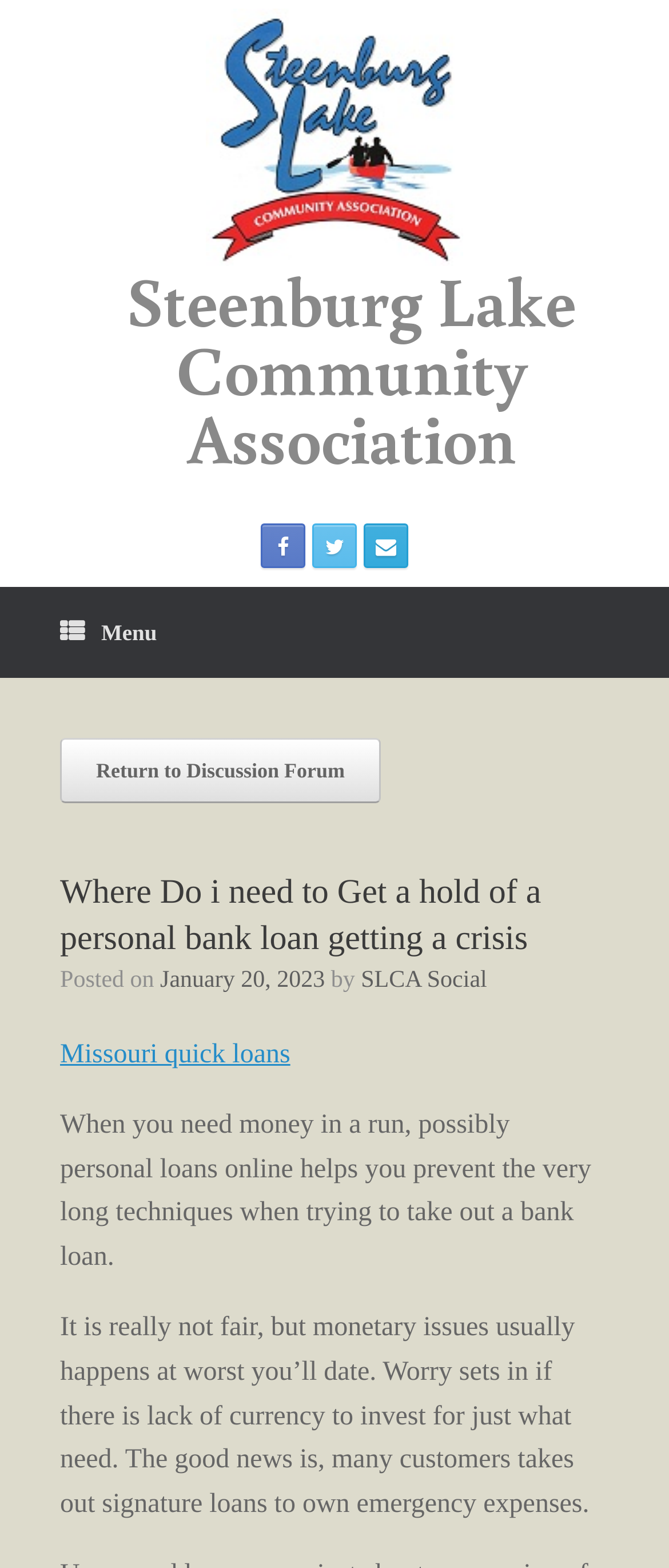Identify the bounding box coordinates of the region that should be clicked to execute the following instruction: "Click the link to Missouri quick loans".

[0.09, 0.663, 0.434, 0.681]